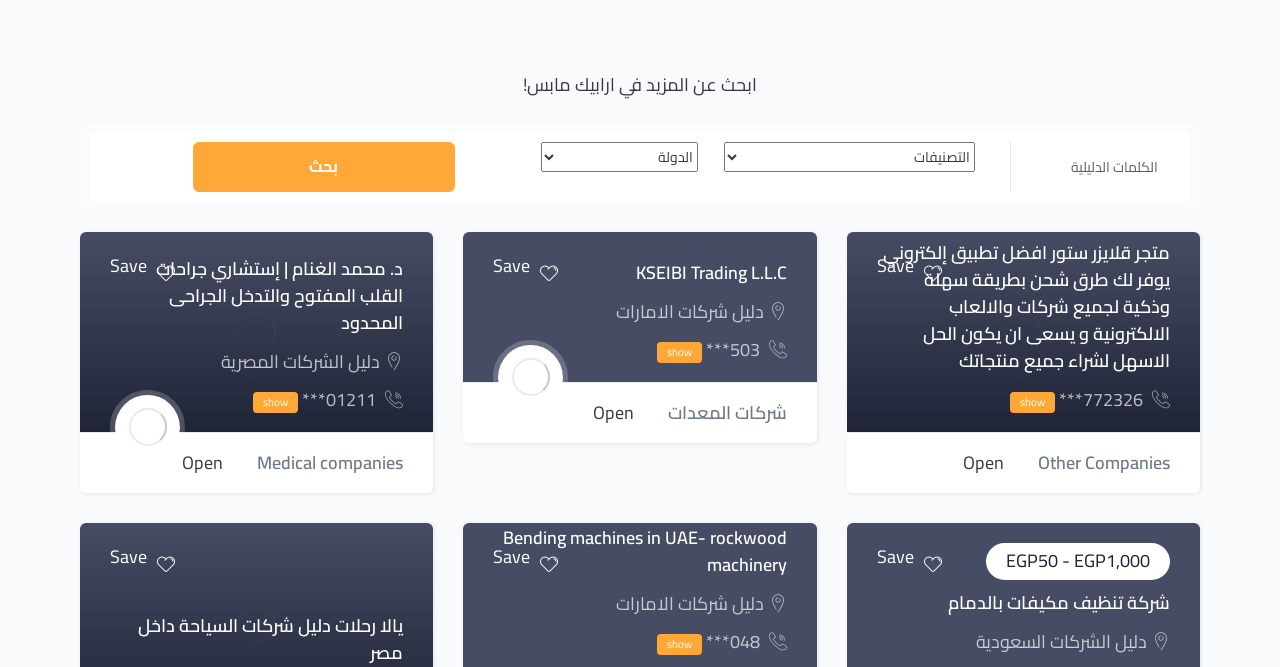Please provide the bounding box coordinates in the format (top-left x, top-left y, bottom-right x, bottom-right y). Remember, all values are floating point numbers between 0 and 1. What is the bounding box coordinate of the region described as: Save

[0.685, 0.385, 0.736, 0.424]